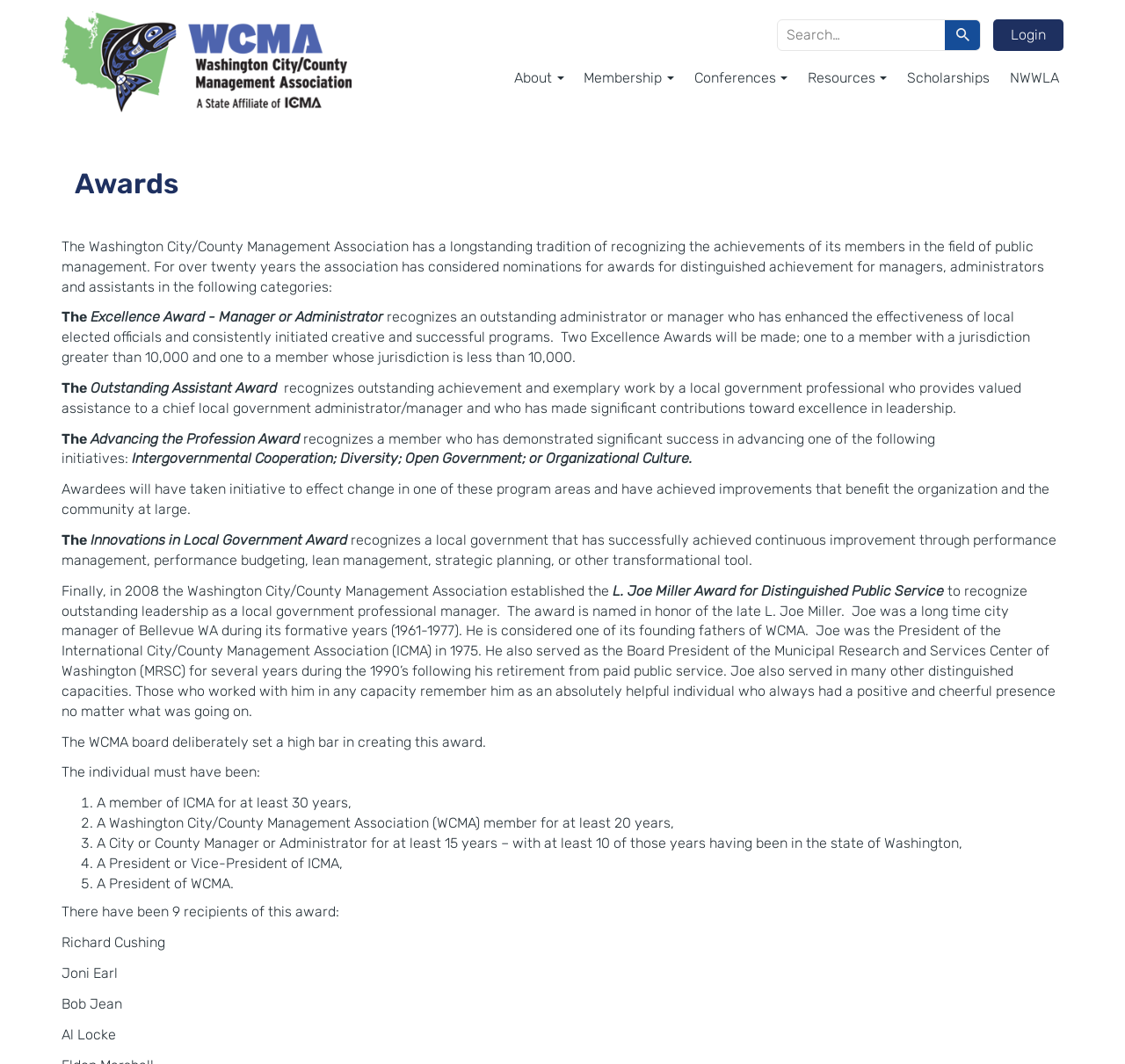Please identify the bounding box coordinates of the element that needs to be clicked to execute the following command: "Login to the system". Provide the bounding box using four float numbers between 0 and 1, formatted as [left, top, right, bottom].

[0.883, 0.018, 0.945, 0.048]